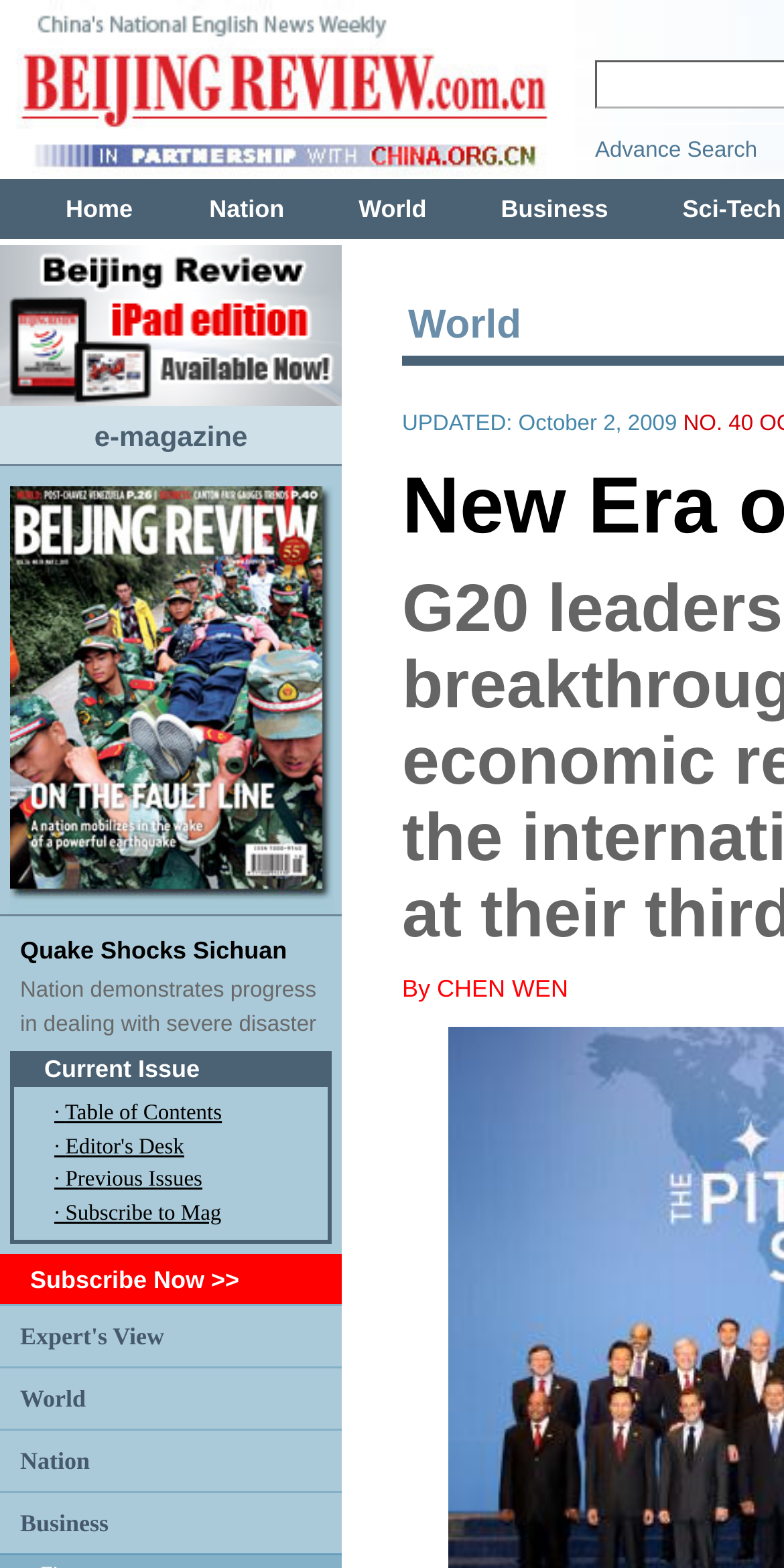Please specify the bounding box coordinates of the clickable region necessary for completing the following instruction: "go to Current Issue". The coordinates must consist of four float numbers between 0 and 1, i.e., [left, top, right, bottom].

[0.056, 0.673, 0.255, 0.691]